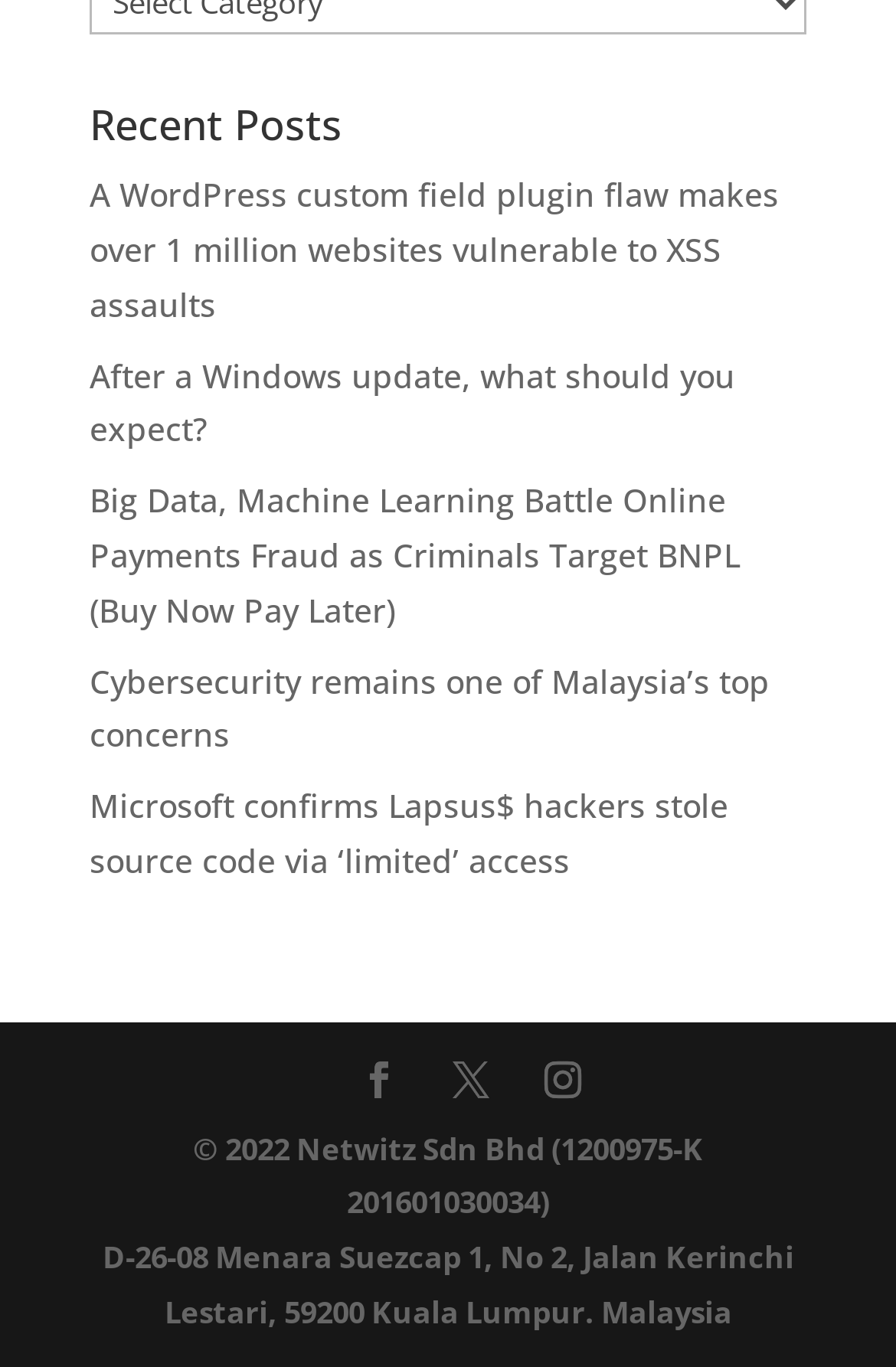Identify the bounding box coordinates of the region that needs to be clicked to carry out this instruction: "Go to the next page". Provide these coordinates as four float numbers ranging from 0 to 1, i.e., [left, top, right, bottom].

[0.403, 0.773, 0.444, 0.813]